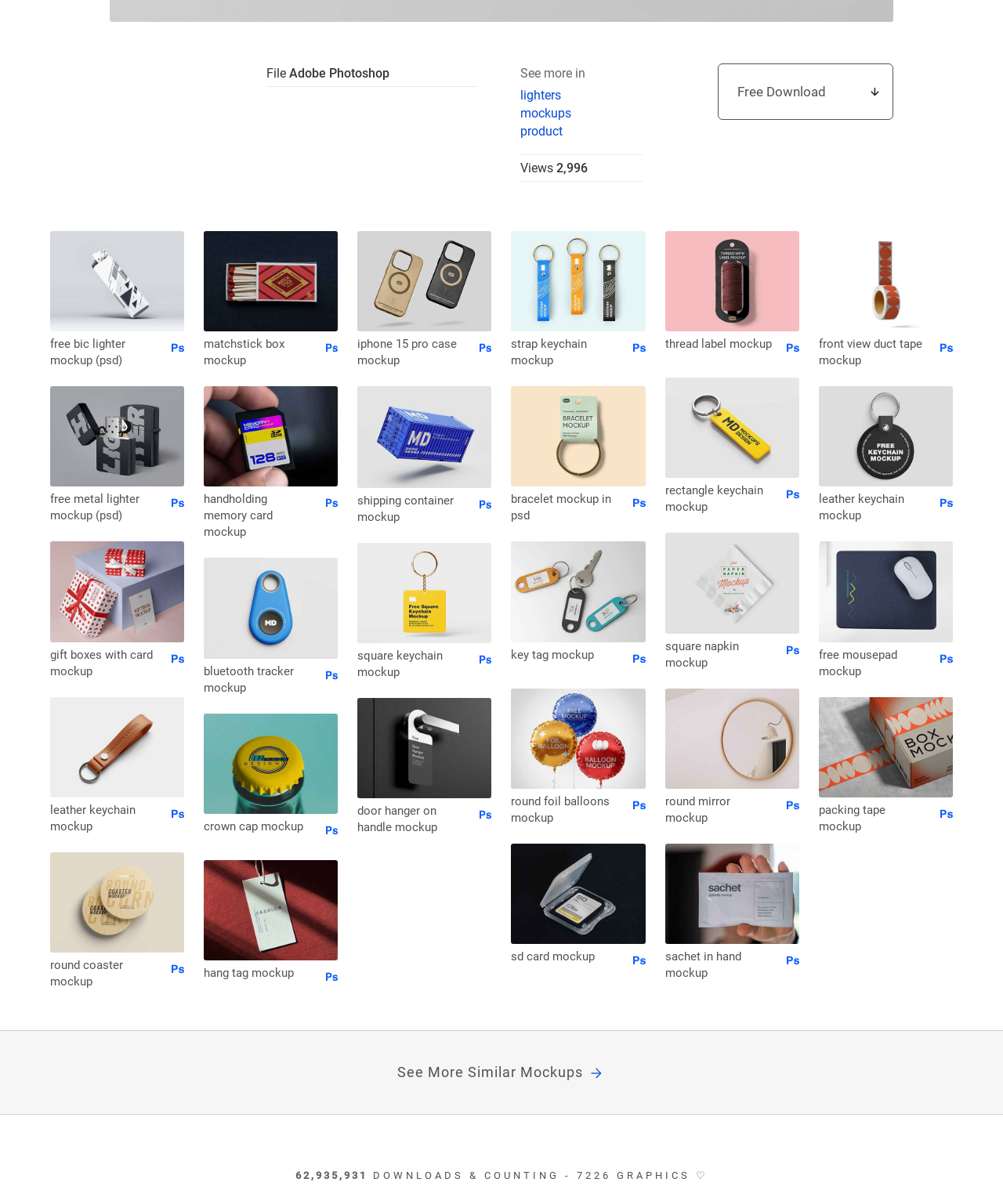Please locate the bounding box coordinates for the element that should be clicked to achieve the following instruction: "Download the Bic Lighter Mockup". Ensure the coordinates are given as four float numbers between 0 and 1, i.e., [left, top, right, bottom].

[0.05, 0.192, 0.184, 0.277]